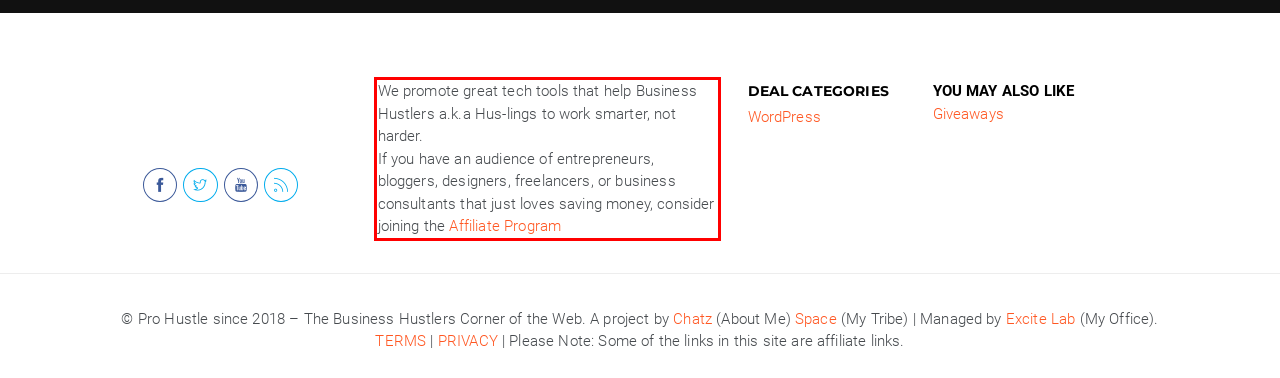Using the provided webpage screenshot, recognize the text content in the area marked by the red bounding box.

We promote great tech tools that help Business Hustlers a.k.a Hus-lings to work smarter, not harder. If you have an audience of entrepreneurs, bloggers, designers, freelancers, or business consultants that just loves saving money, consider joining the Affiliate Program